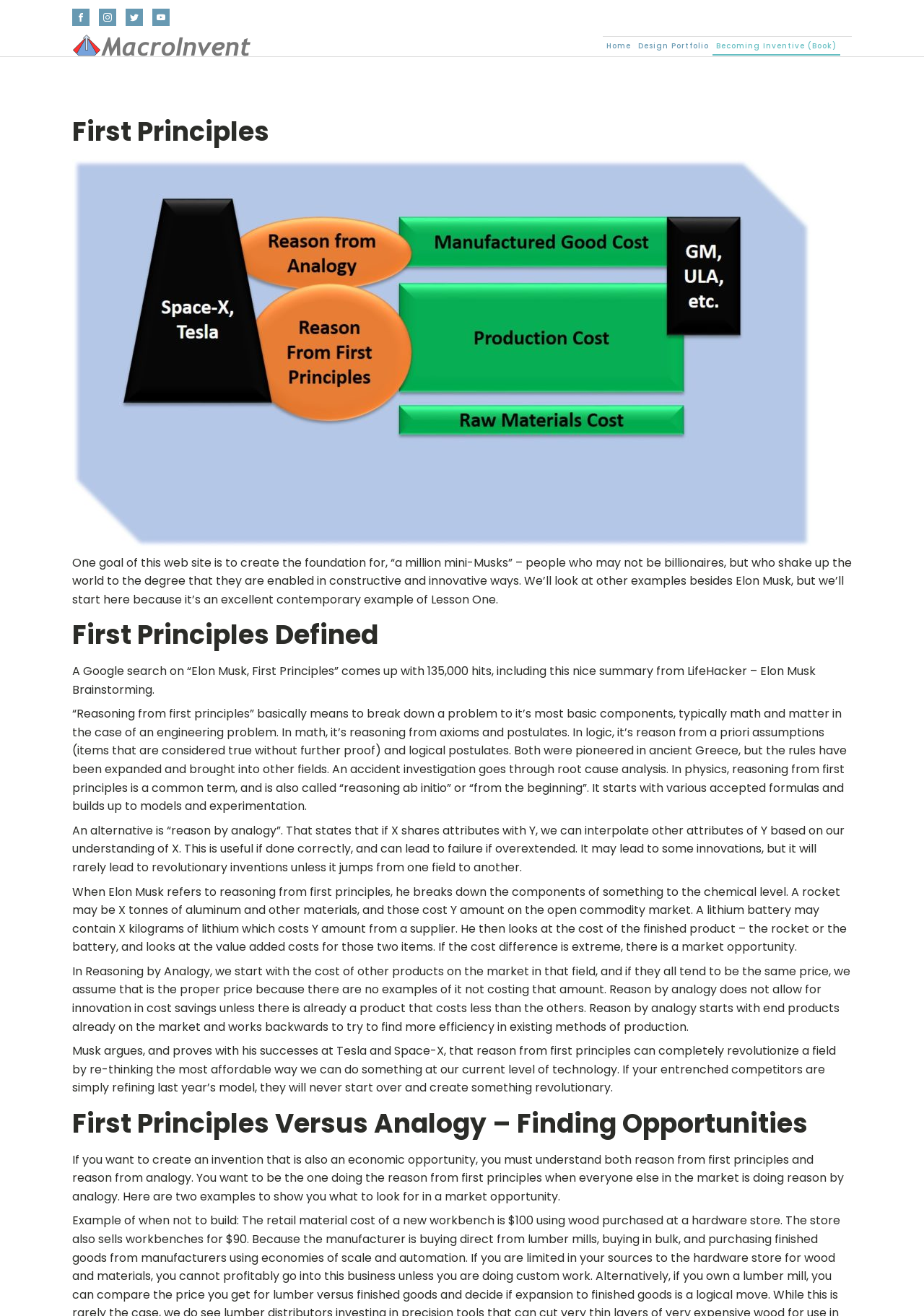Based on the visual content of the image, answer the question thoroughly: How many social media links are there?

I counted the number of social media links by looking at the links with text 'Visit our Facebook', 'Visit our Instagram', 'Visit our Twitter', and 'Visit our YouTube channel'. These links are located at the top of the webpage and are represented by SVG icons.